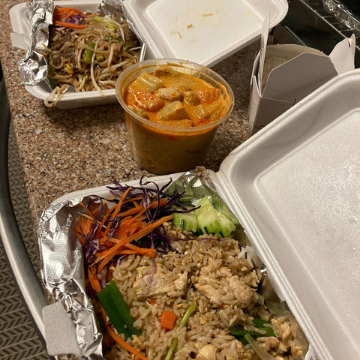What type of curry is in the container?
Kindly offer a detailed explanation using the data available in the image.

The type of curry in the container is identified as Massaman curry because it is described as being 'rich and creamy with chunks of chicken and vegetables, hinting at a complex blend of spices'.